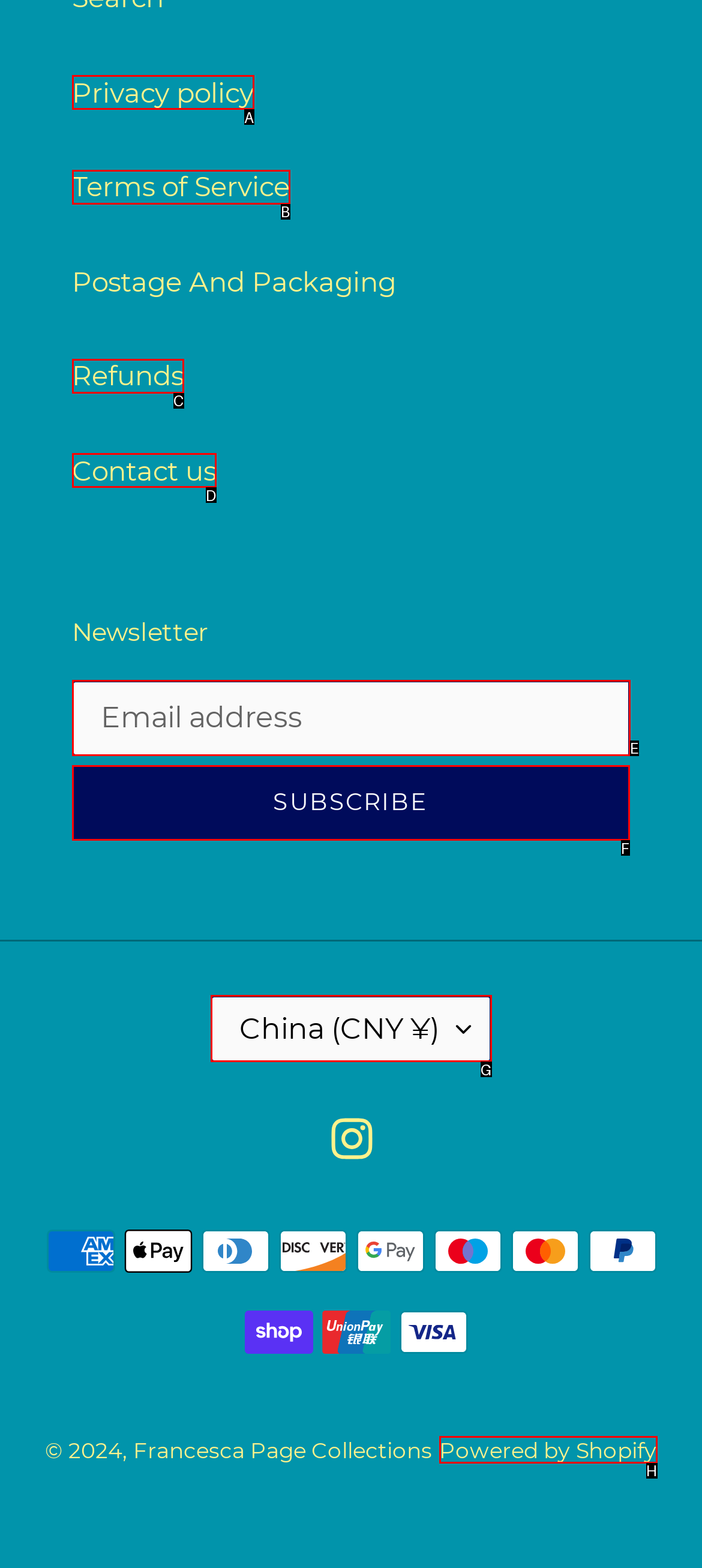Select the appropriate bounding box to fulfill the task: Subscribe to the newsletter Respond with the corresponding letter from the choices provided.

F